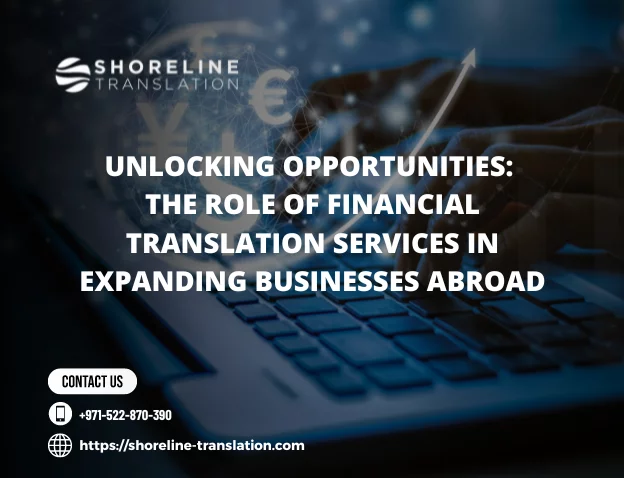Can you give a comprehensive explanation to the question given the content of the image?
What is the title of the superimposed text?

The title 'Unlocking Opportunities: The Role of Financial Translation Services in Expanding Businesses Abroad' is superimposed on the image, highlighting the importance of financial translation services in enabling businesses to navigate new markets effectively.